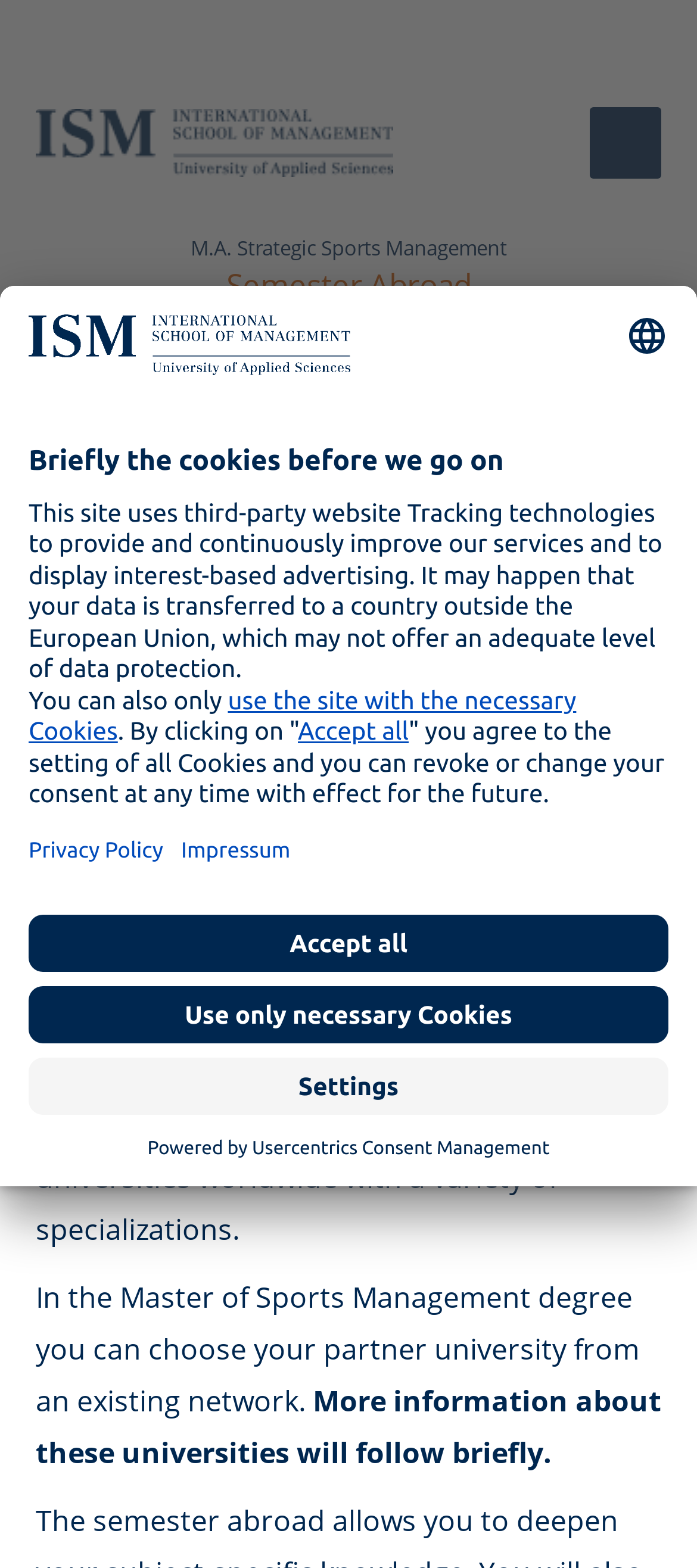Identify the bounding box of the UI element that matches this description: "Use only necessary Cookies".

[0.041, 0.629, 0.959, 0.665]